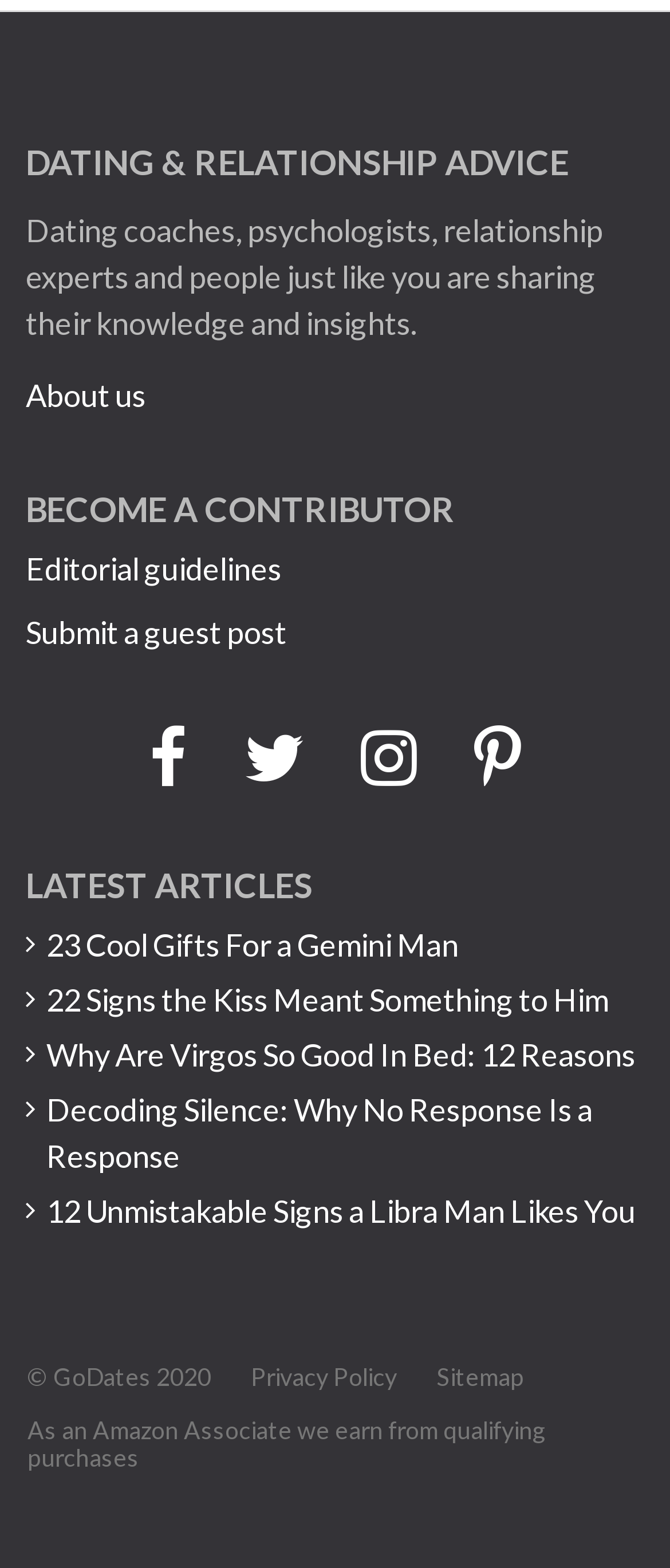What is the main topic of this website?
Use the information from the image to give a detailed answer to the question.

The main topic of this website can be inferred from the heading 'DATING & RELATIONSHIP ADVICE' at the top of the page, which suggests that the website is focused on providing advice and information related to dating and relationships.